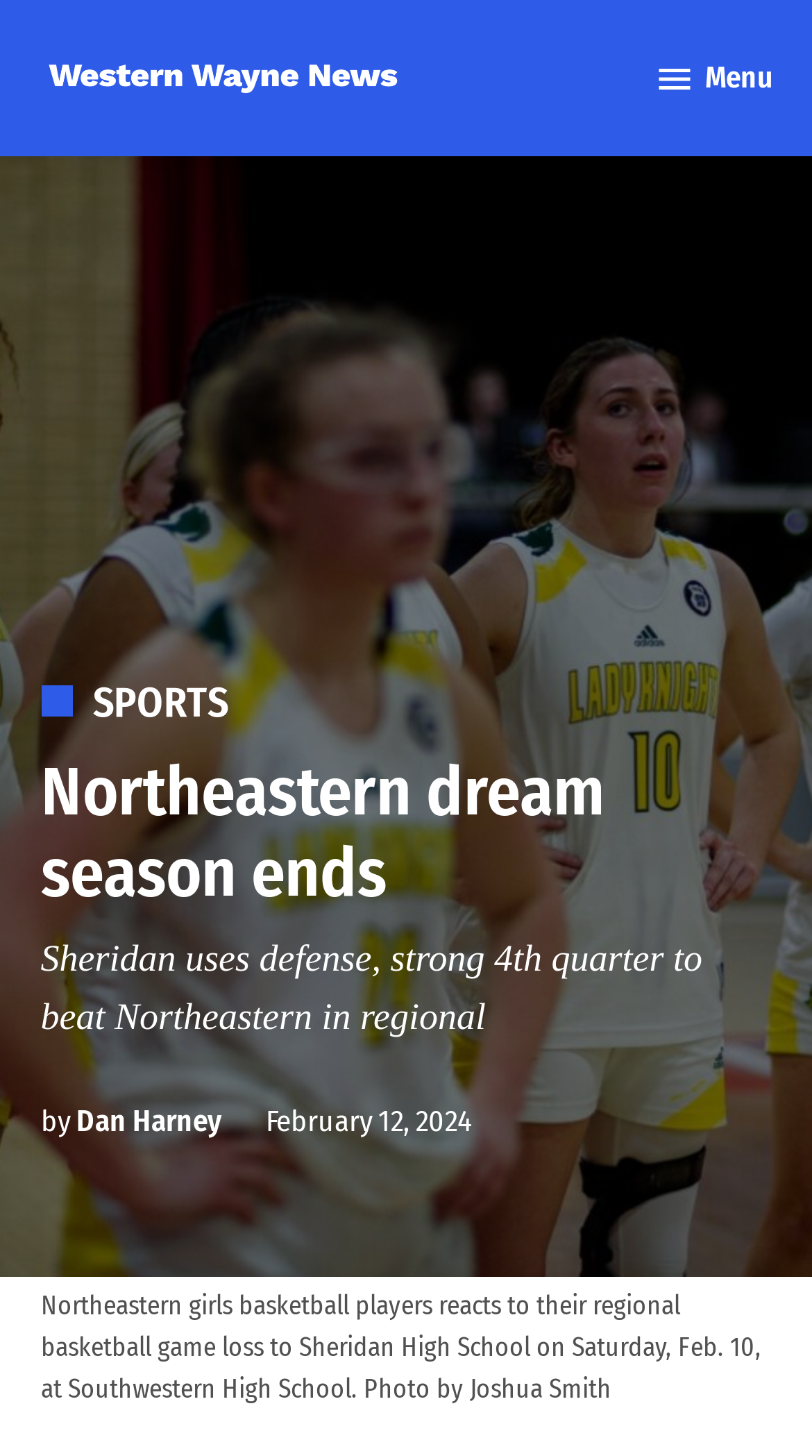Utilize the details in the image to give a detailed response to the question: What is the name of the author of the article?

I found the answer by reading the link element with the text 'by', which is followed by the link element with the text 'Dan Harney', indicating that Dan Harney is the author of the article.